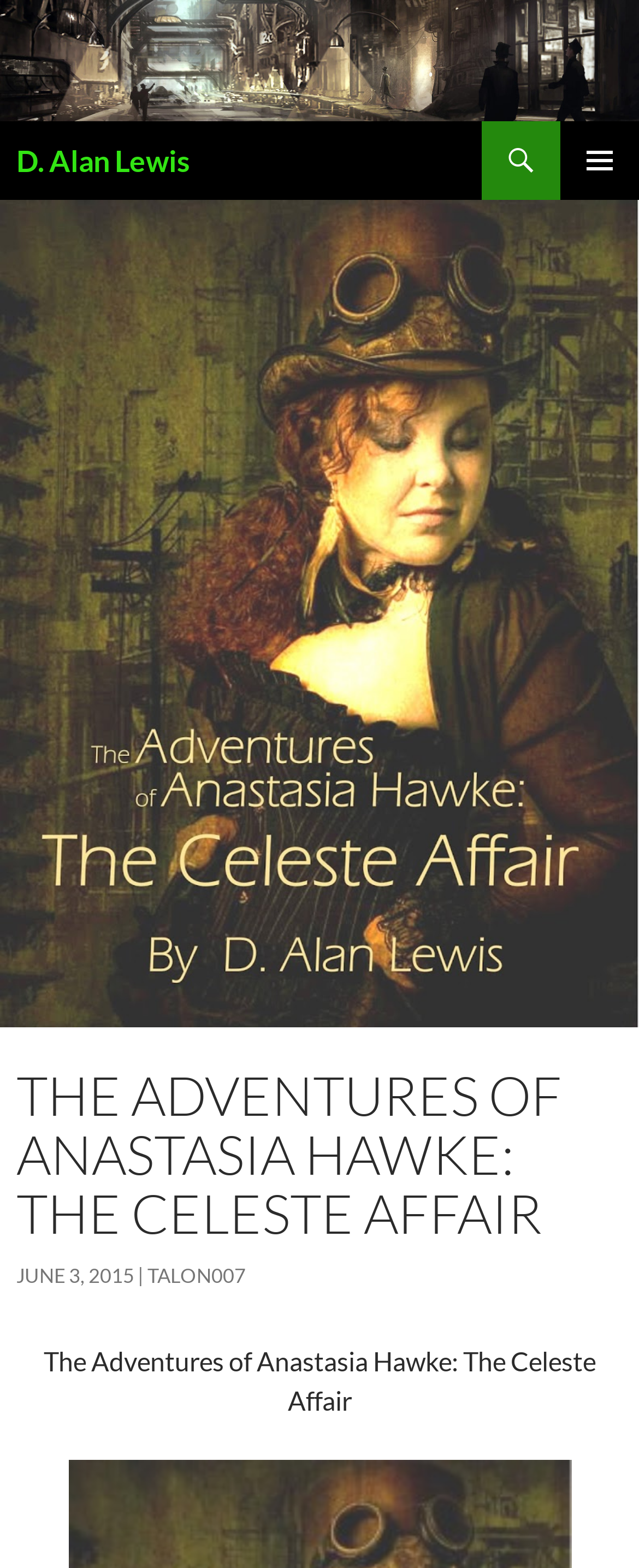Find and provide the bounding box coordinates for the UI element described with: "Waning Moon Ritual".

None